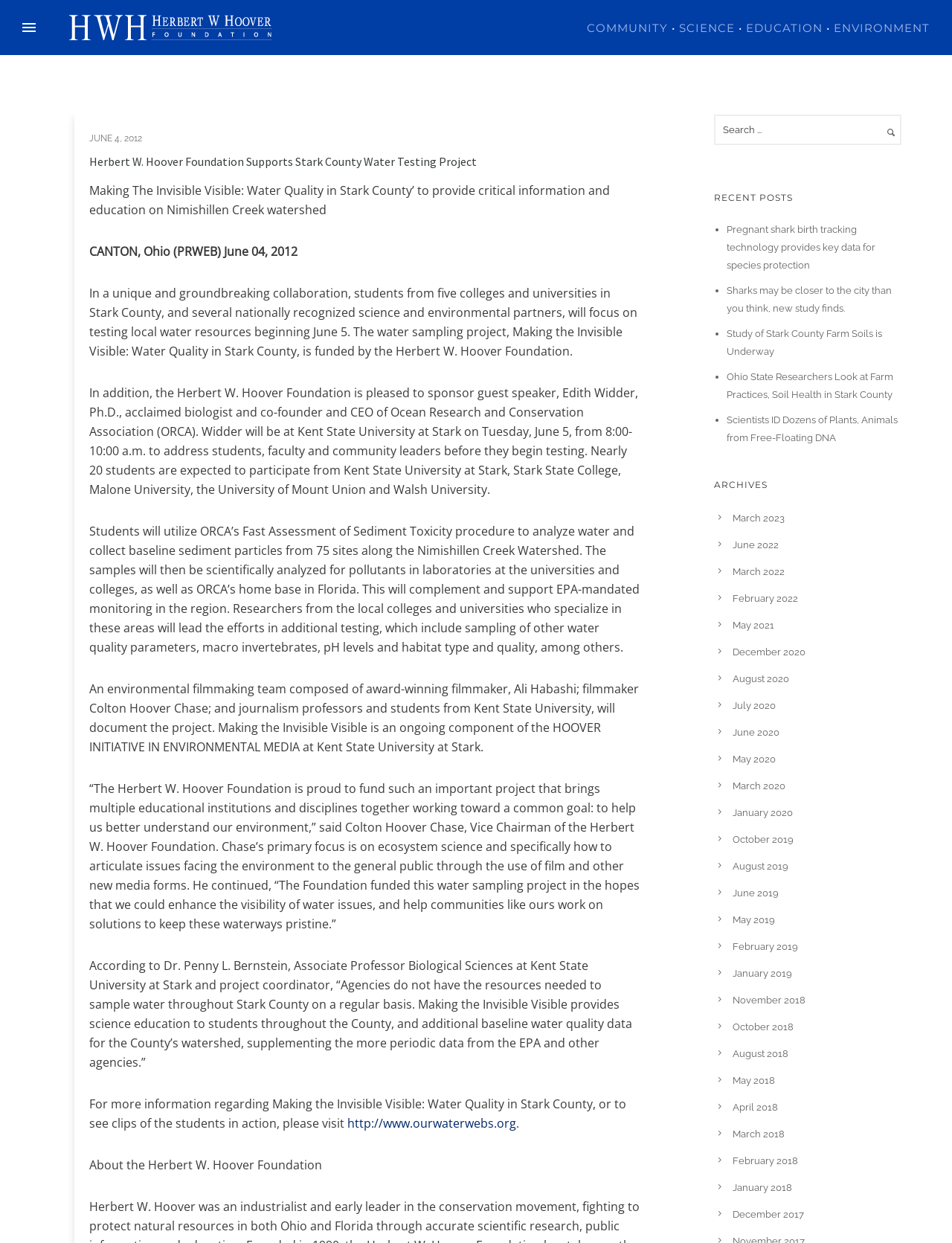Specify the bounding box coordinates for the region that must be clicked to perform the given instruction: "Read about Herbert W. Hoover Foundation".

[0.094, 0.121, 0.501, 0.138]